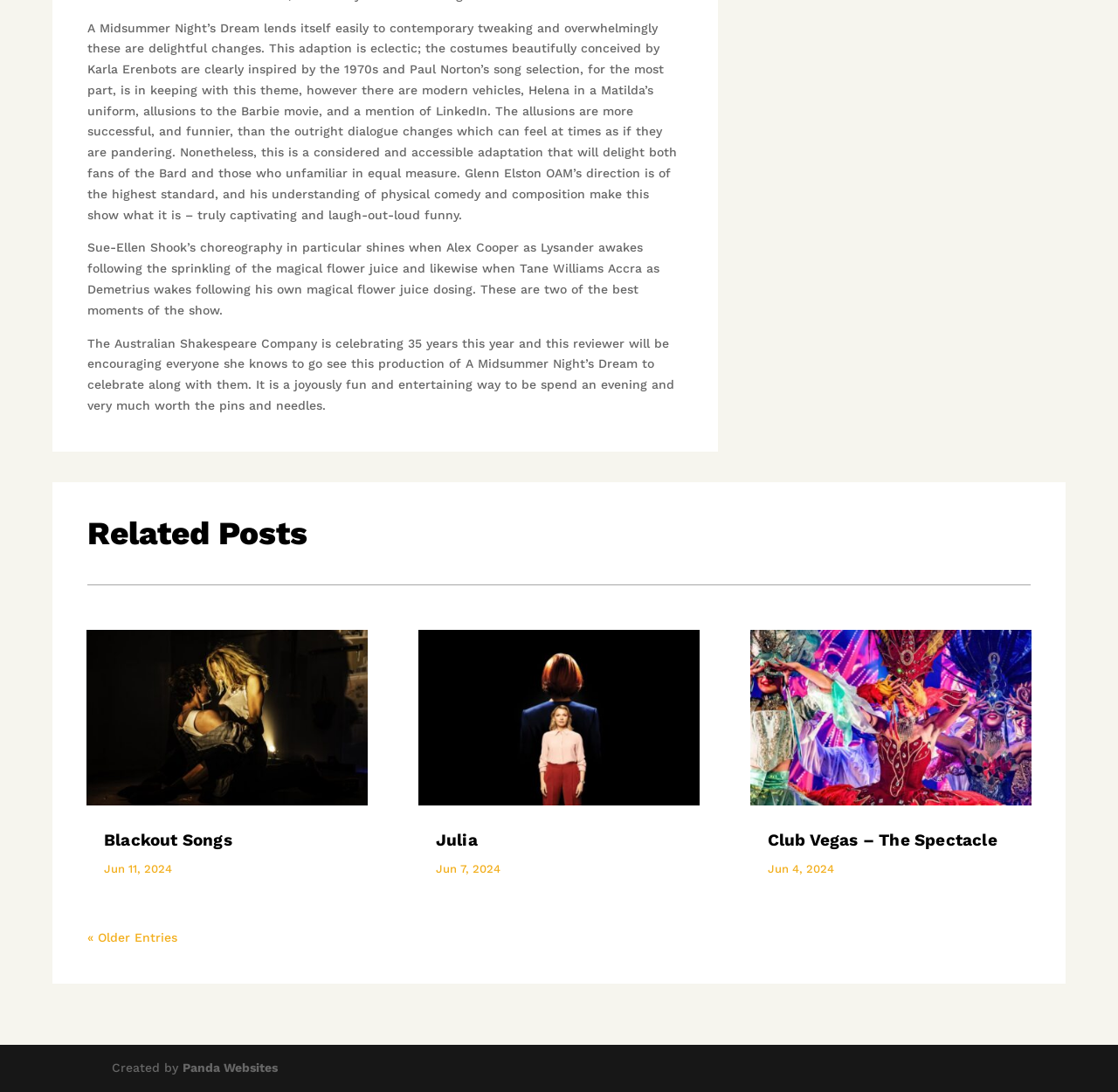Bounding box coordinates are specified in the format (top-left x, top-left y, bottom-right x, bottom-right y). All values are floating point numbers bounded between 0 and 1. Please provide the bounding box coordinate of the region this sentence describes: Work With Us

None